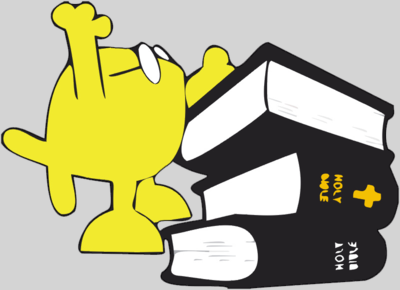Answer the question below in one word or phrase:
What is written on the covers of the Bibles?

HOLY and a cross